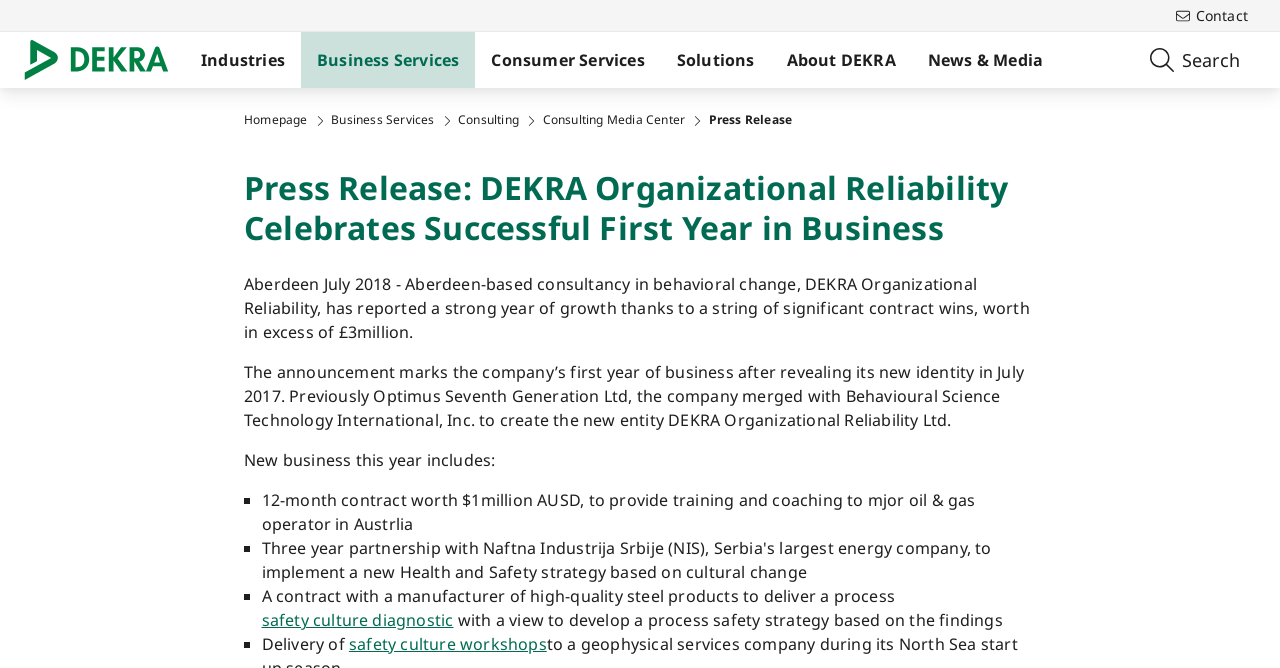Utilize the details in the image to thoroughly answer the following question: What is the name of the manufacturer that DEKRA Organizational Reliability is working with?

I found the name of the manufacturer by reading the text content under the 'New business this year includes:' section. The second bullet point mentions a contract with a manufacturer of high-quality steel products to deliver a process safety culture diagnostic.